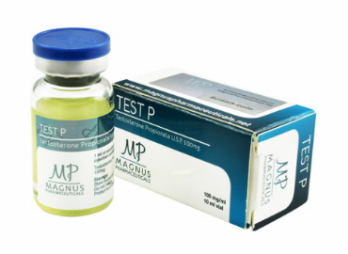What is the dosage of the product per milliliter? Based on the screenshot, please respond with a single word or phrase.

100 mg/ml